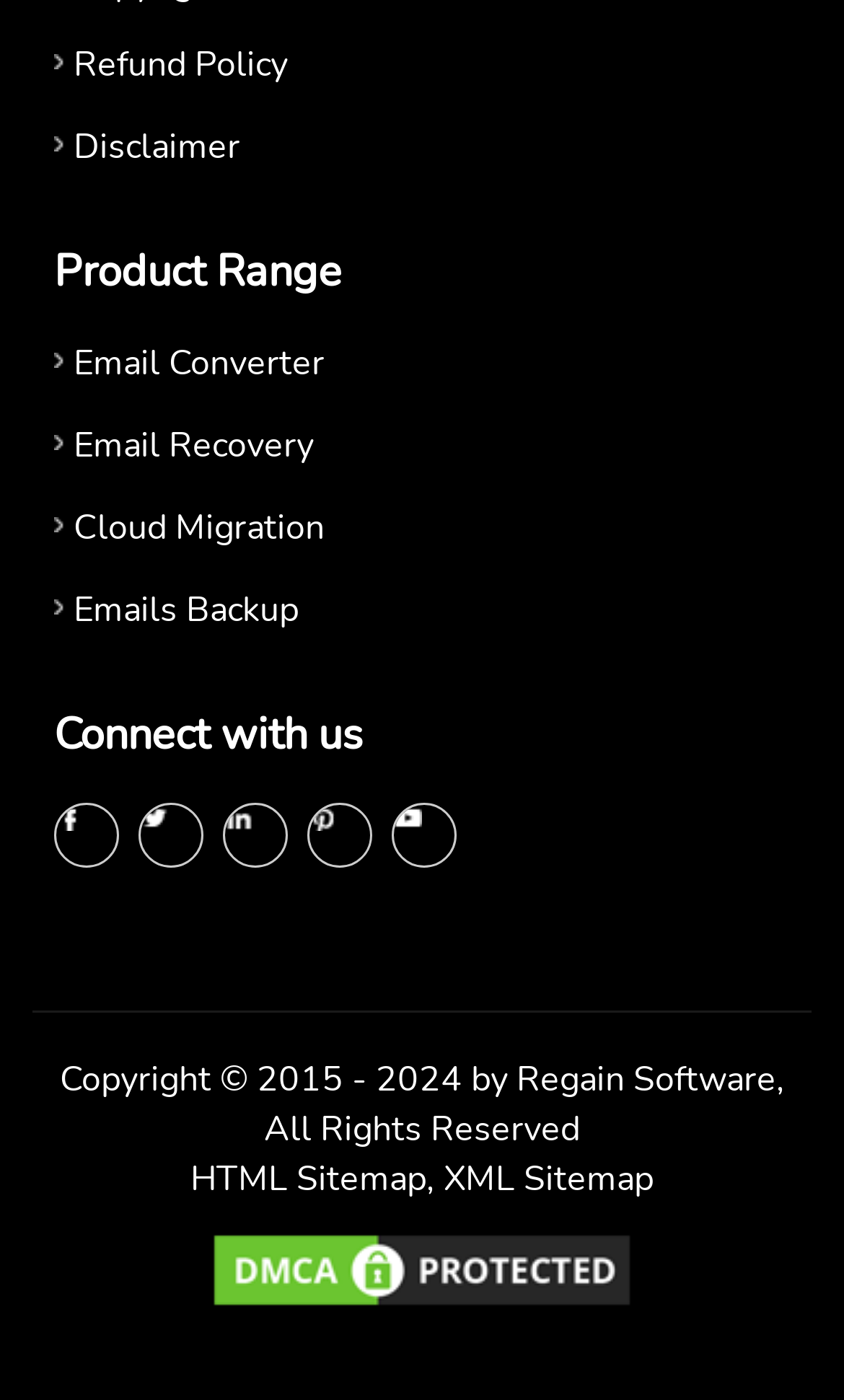Use a single word or phrase to answer the question:
How many links are there under the 'Product Range' heading?

4